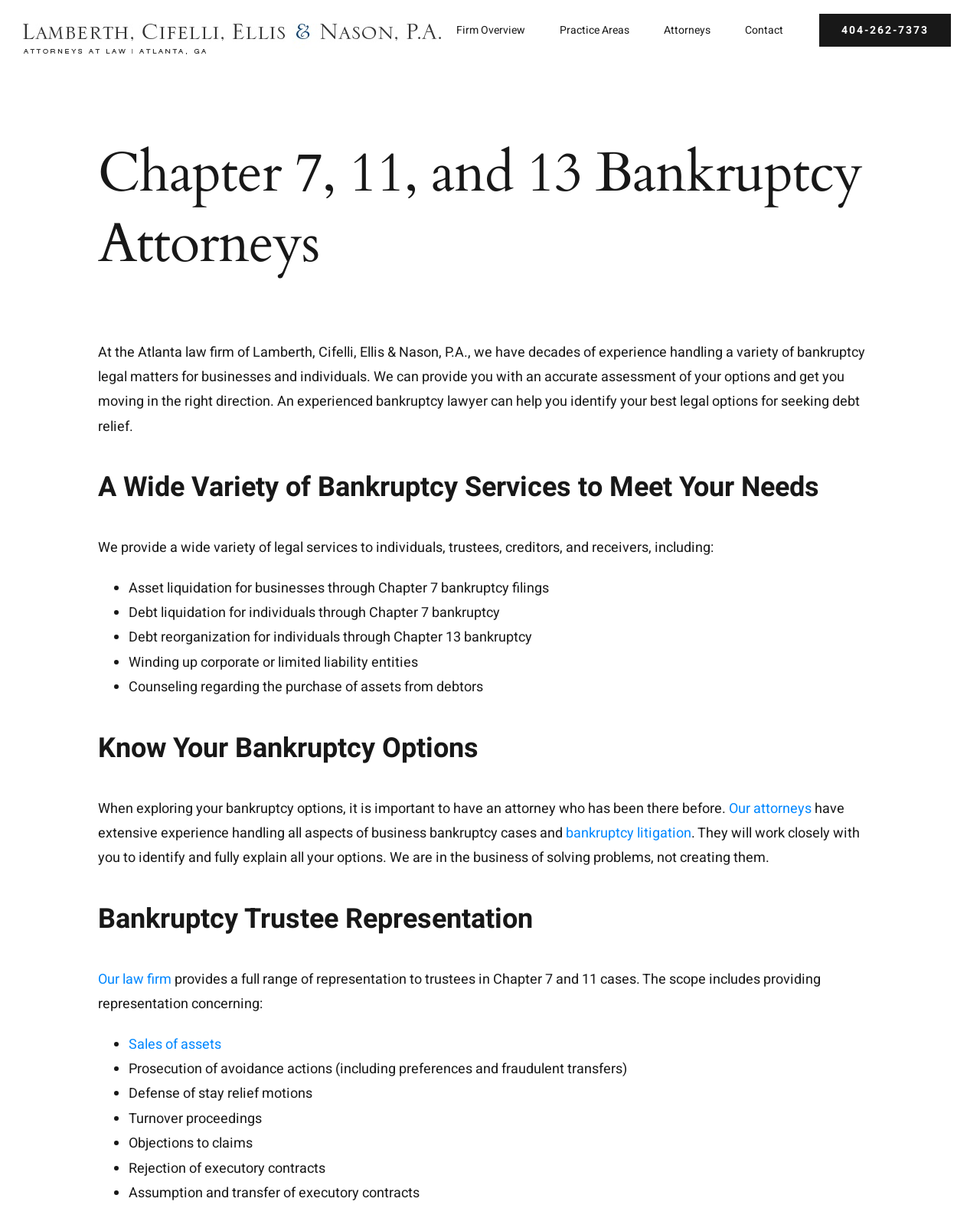Give a detailed account of the webpage.

This webpage is about the law firm Lamberth, Cifelli, Ellis & Nason, P.A., which specializes in business bankruptcy law in Atlanta, Georgia. At the top left corner, there is a logo of the law firm. Below the logo, there is a main navigation menu with links to different sections of the website, including "Firm Overview", "Practice Areas", "Attorneys", "Contact", and a phone number "404-262-7373".

The main content of the webpage is divided into several sections. The first section has a heading "Chapter 7, 11, and 13 Bankruptcy Attorneys" and a paragraph of text that describes the law firm's experience in handling various bankruptcy legal matters for businesses and individuals.

Below this section, there is a heading "A Wide Variety of Bankruptcy Services to Meet Your Needs" followed by a list of services provided by the law firm, including asset liquidation, debt liquidation, debt reorganization, winding up corporate or limited liability entities, and counseling regarding the purchase of assets from debtors.

The next section has a heading "Know Your Bankruptcy Options" and a paragraph of text that emphasizes the importance of having an experienced attorney when exploring bankruptcy options. This section also includes links to "Our attorneys" and "bankruptcy litigation".

The following section has a heading "Bankruptcy Trustee Representation" and describes the law firm's representation services to trustees in Chapter 7 and 11 cases. This section includes a list of services provided, including sales of assets, prosecution of avoidance actions, defense of stay relief motions, turnover proceedings, objections to claims, rejection of executory contracts, and assumption and transfer of executory contracts.

Overall, the webpage provides an overview of the law firm's services and expertise in business bankruptcy law, with a focus on providing accurate assessments and guidance to clients.